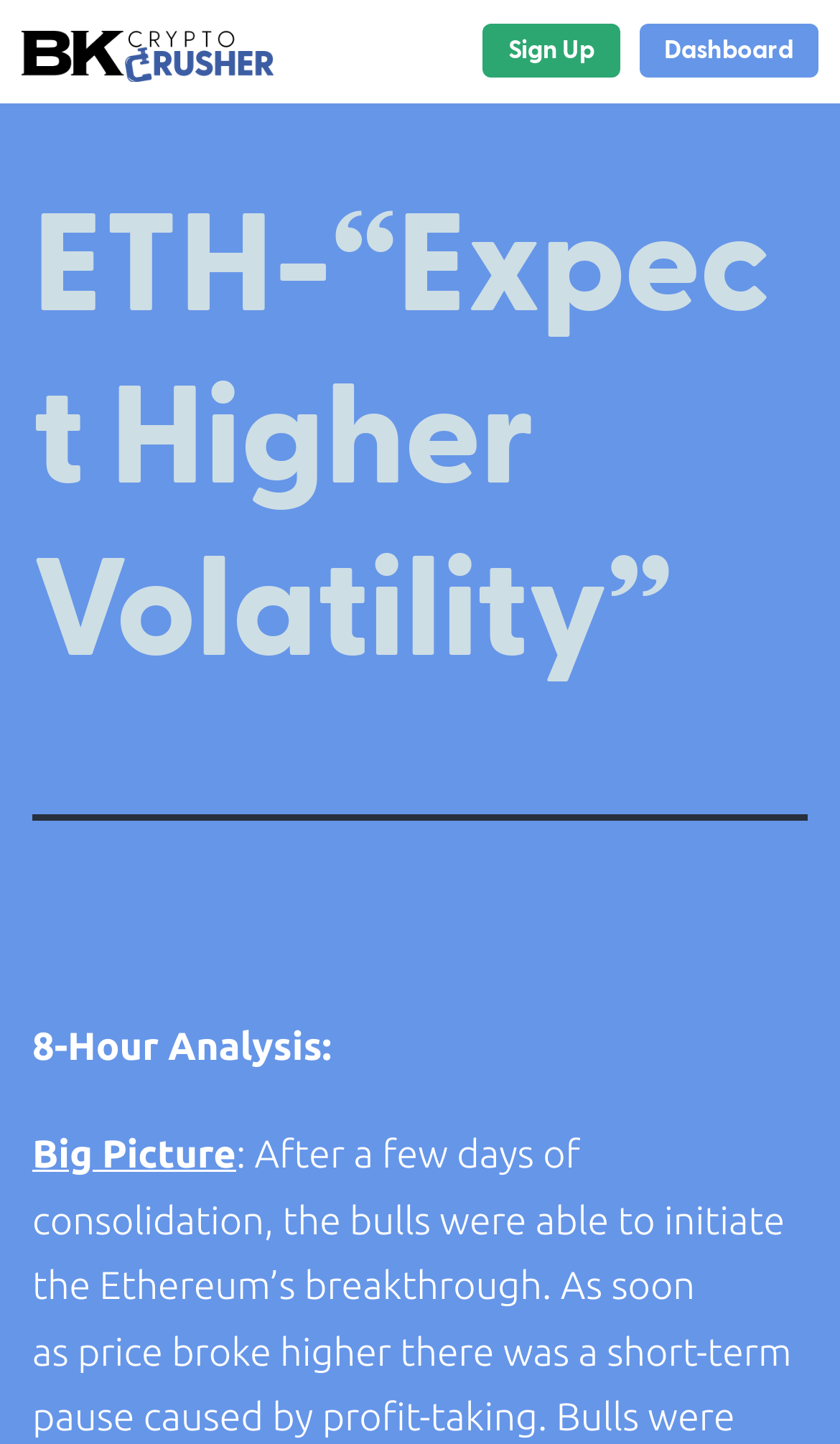What cryptocurrency is being discussed?
Based on the screenshot, respond with a single word or phrase.

Ethereum